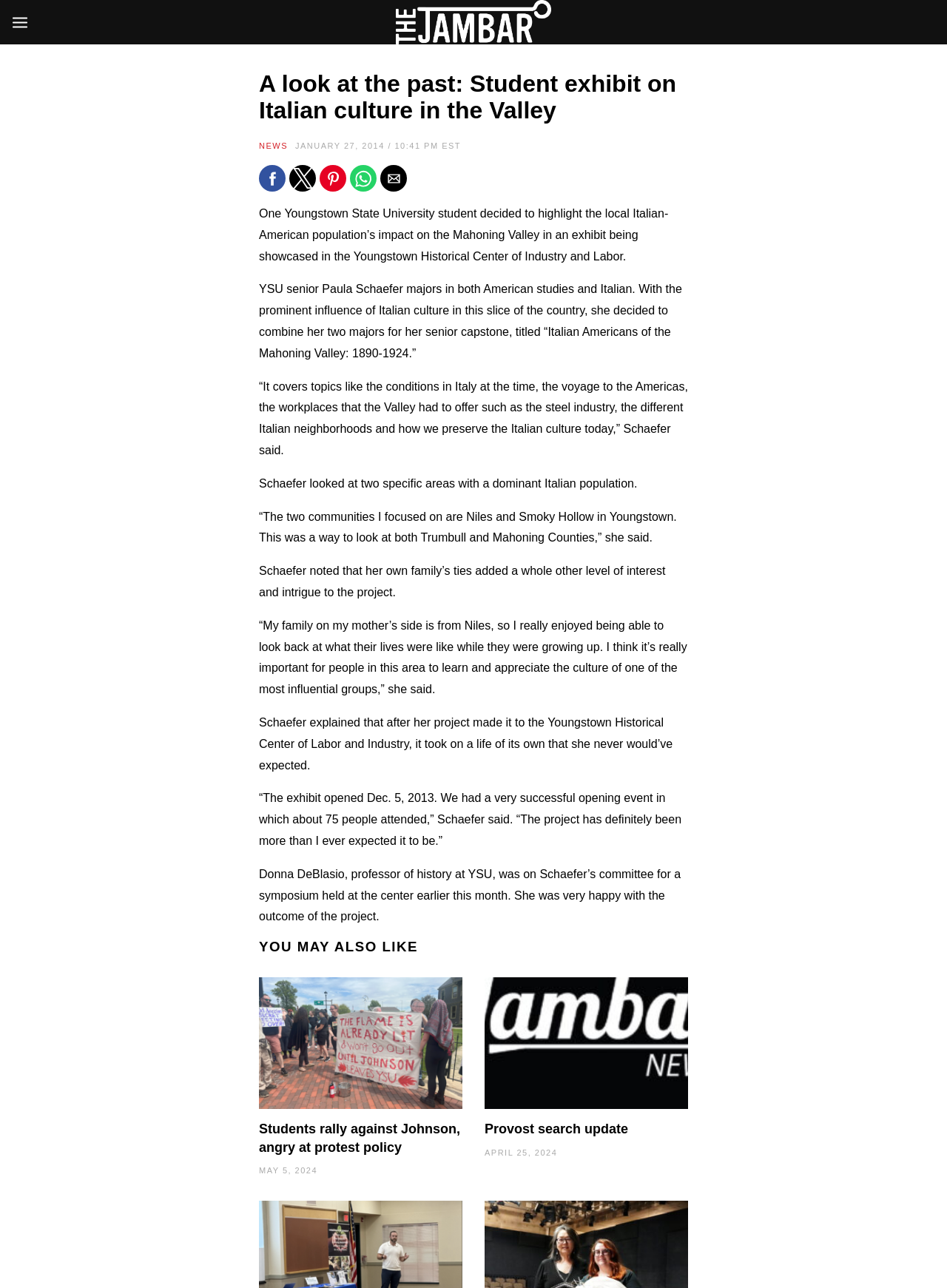Analyze the image and provide a detailed answer to the question: What is the date of the exhibit opening event?

I found the date of the exhibit opening event by reading the article text which mentions 'The exhibit opened Dec. 5, 2013'.